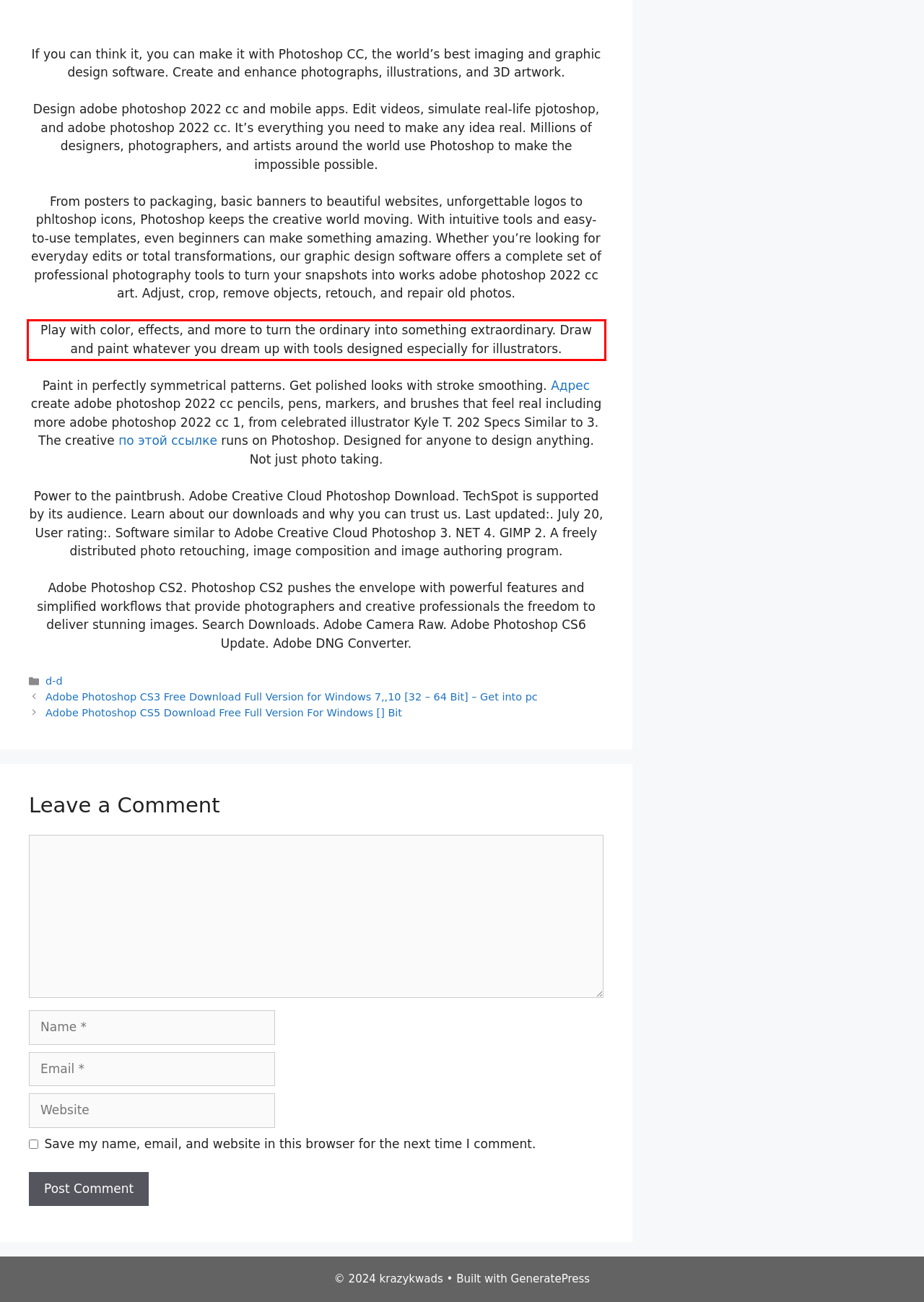Please look at the webpage screenshot and extract the text enclosed by the red bounding box.

Play with color, effects, and more to turn the ordinary into something extraordinary. Draw and paint whatever you dream up with tools designed especially for illustrators.